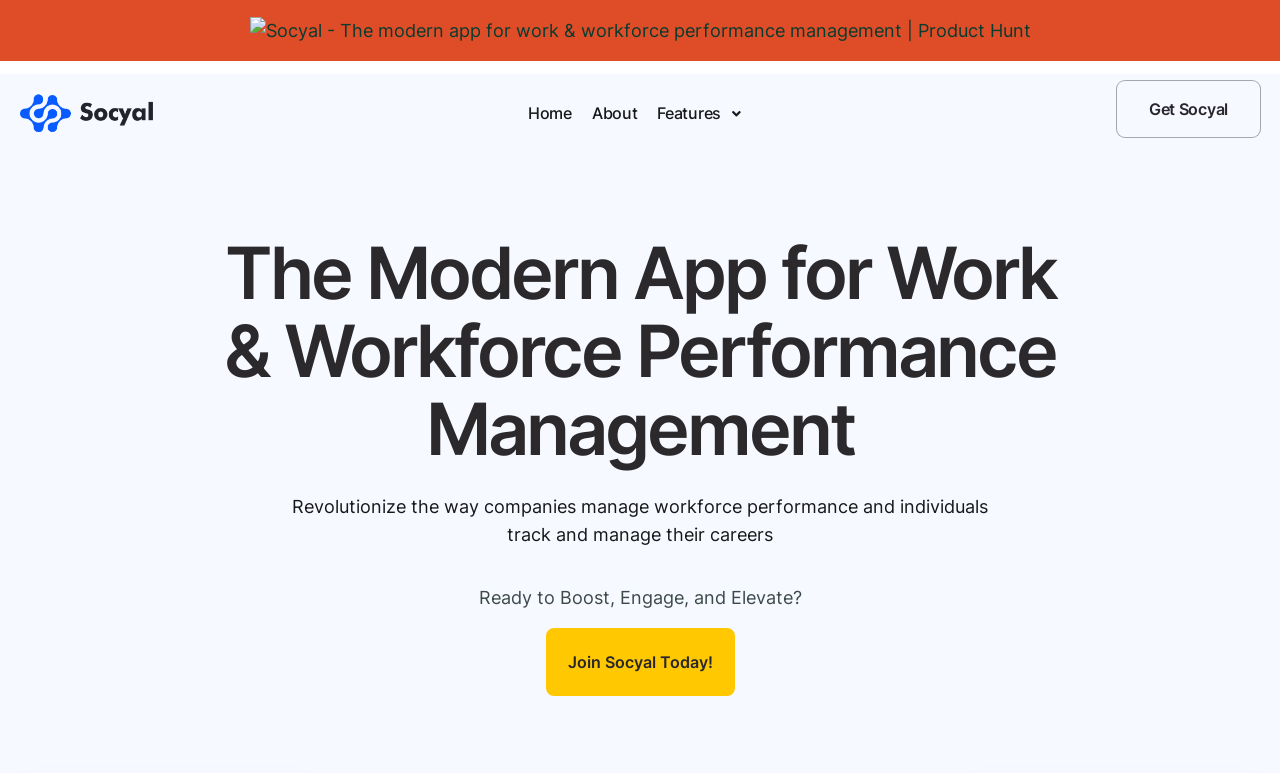Respond to the following question using a concise word or phrase: 
What is the purpose of the app?

Manage workforce performance